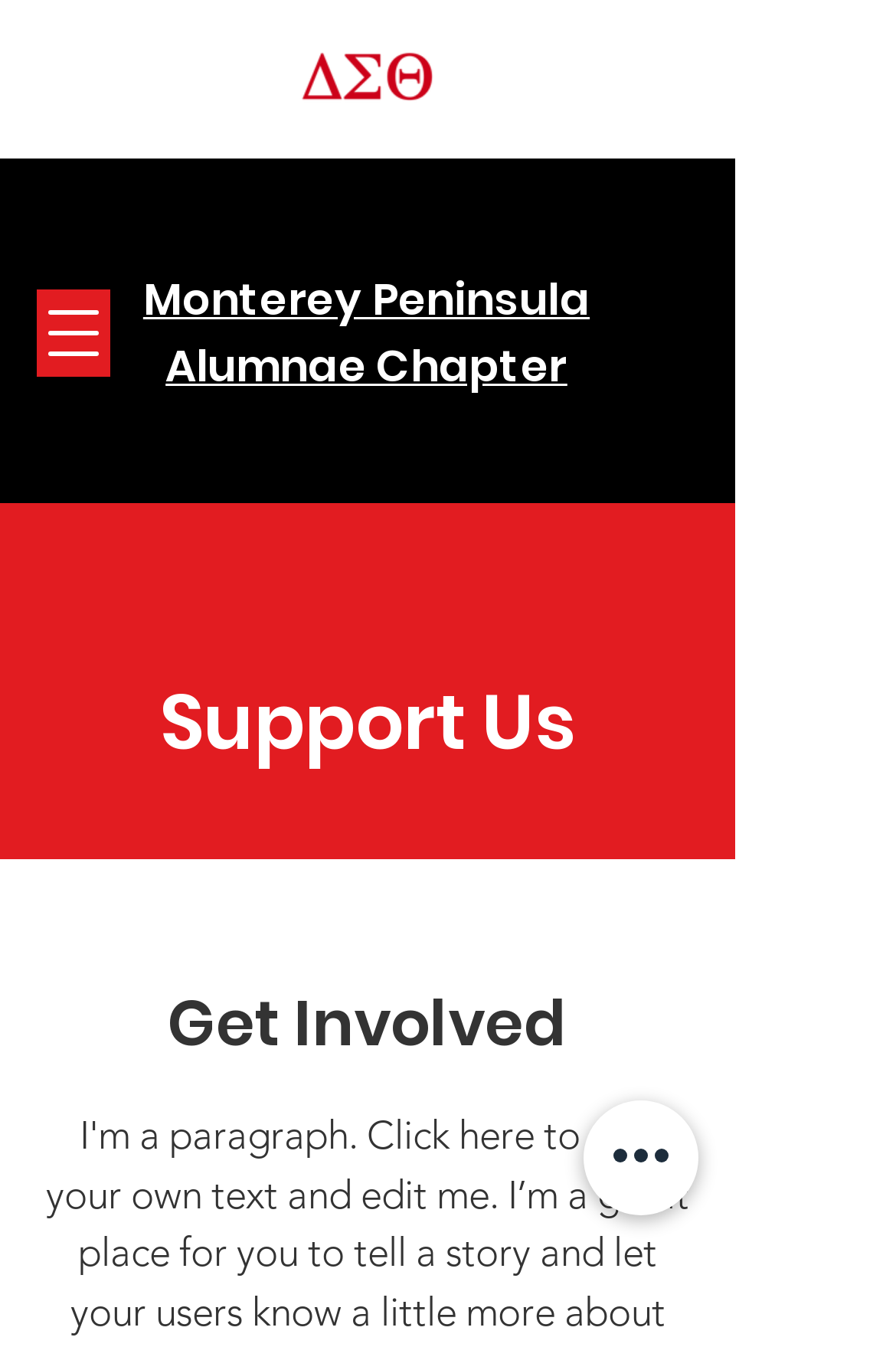What is the name of the alumnae chapter?
Refer to the image and provide a one-word or short phrase answer.

Monterey Peninsula Alumnae Chapter